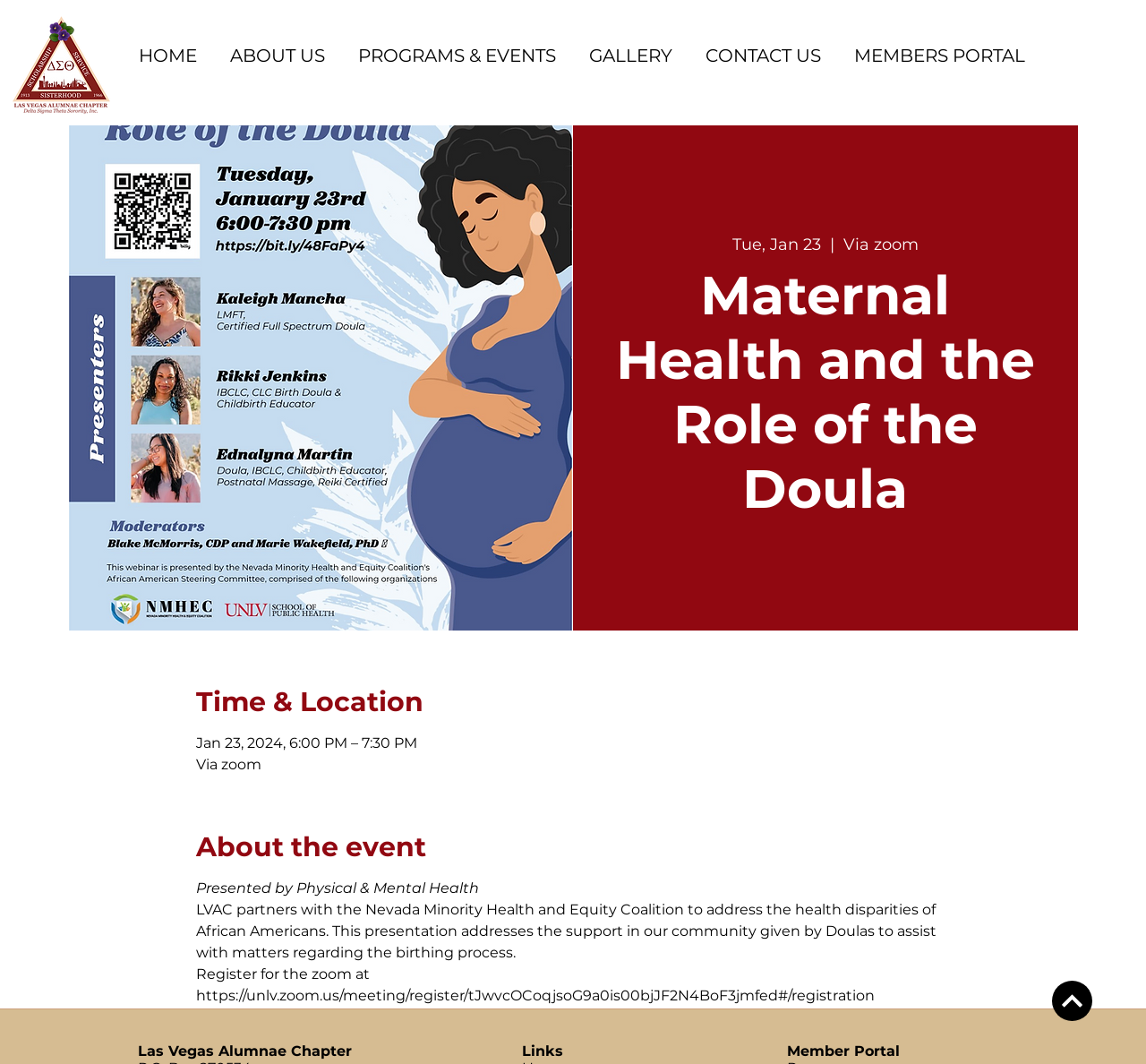Determine the bounding box coordinates of the element that should be clicked to execute the following command: "Click the LVAC Logo".

[0.01, 0.014, 0.097, 0.108]